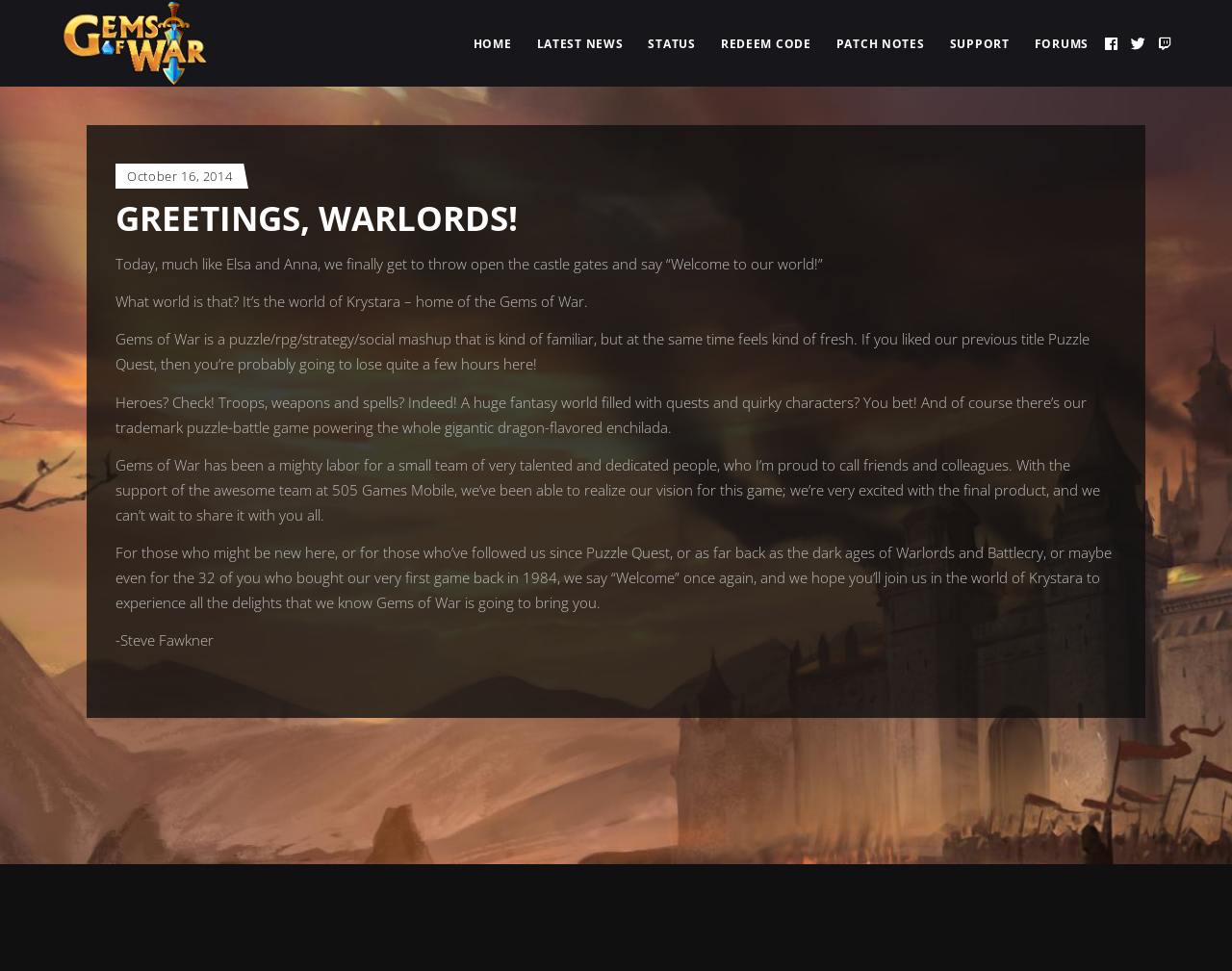Respond to the following question with a brief word or phrase:
What is the name of the game mentioned in the article?

Gems of War